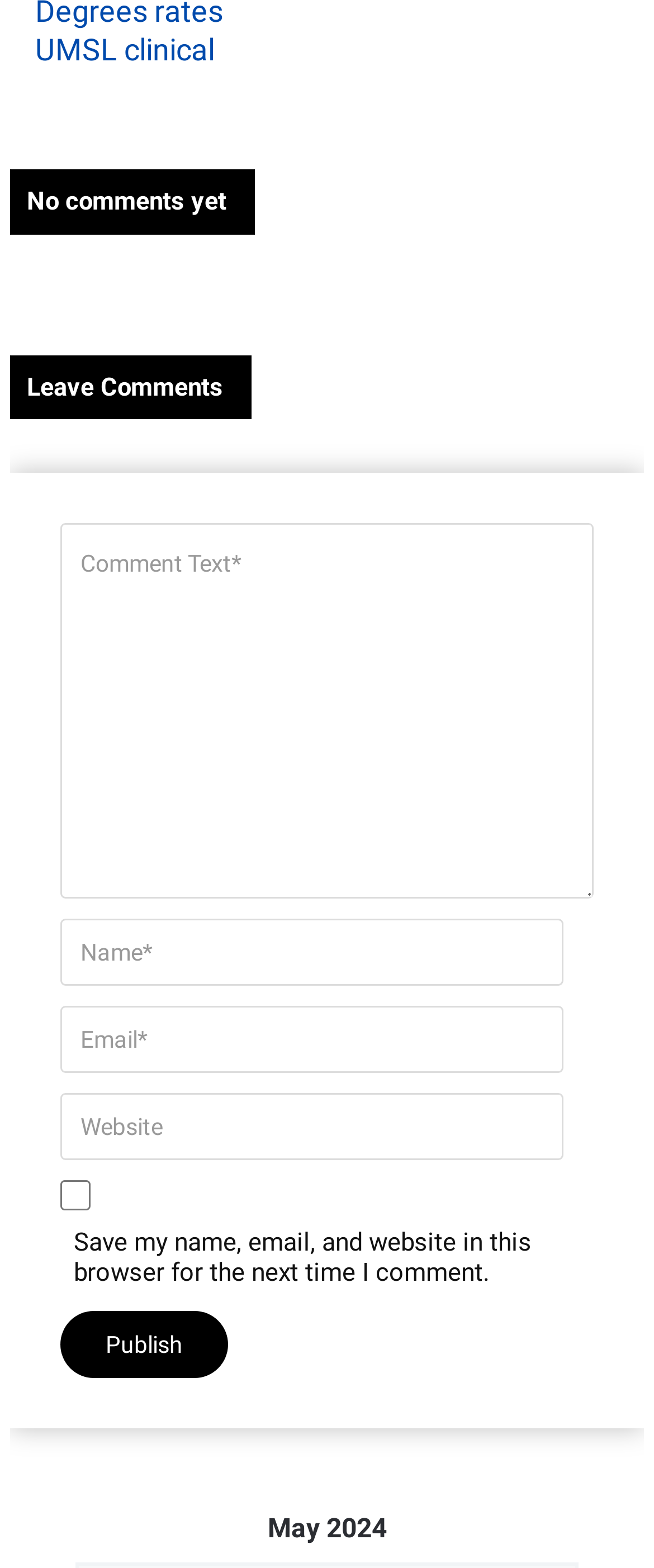Can you give a detailed response to the following question using the information from the image? What is the label of the button used to submit the comment?

The button used to submit the comment has a caption of 'Publish', indicating that it is the label of the button.